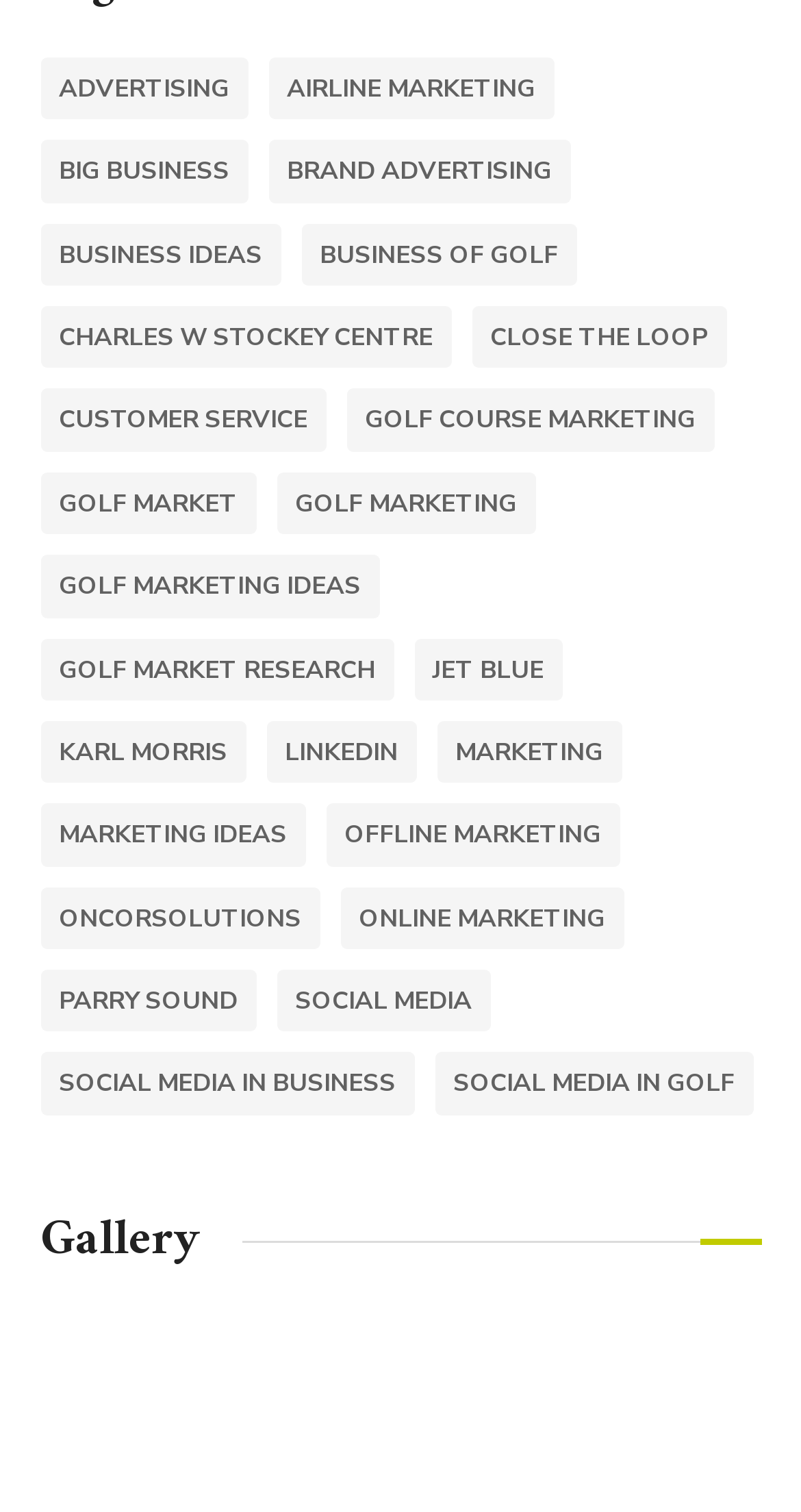Provide the bounding box coordinates of the section that needs to be clicked to accomplish the following instruction: "Explore social media in golf."

[0.542, 0.696, 0.94, 0.738]